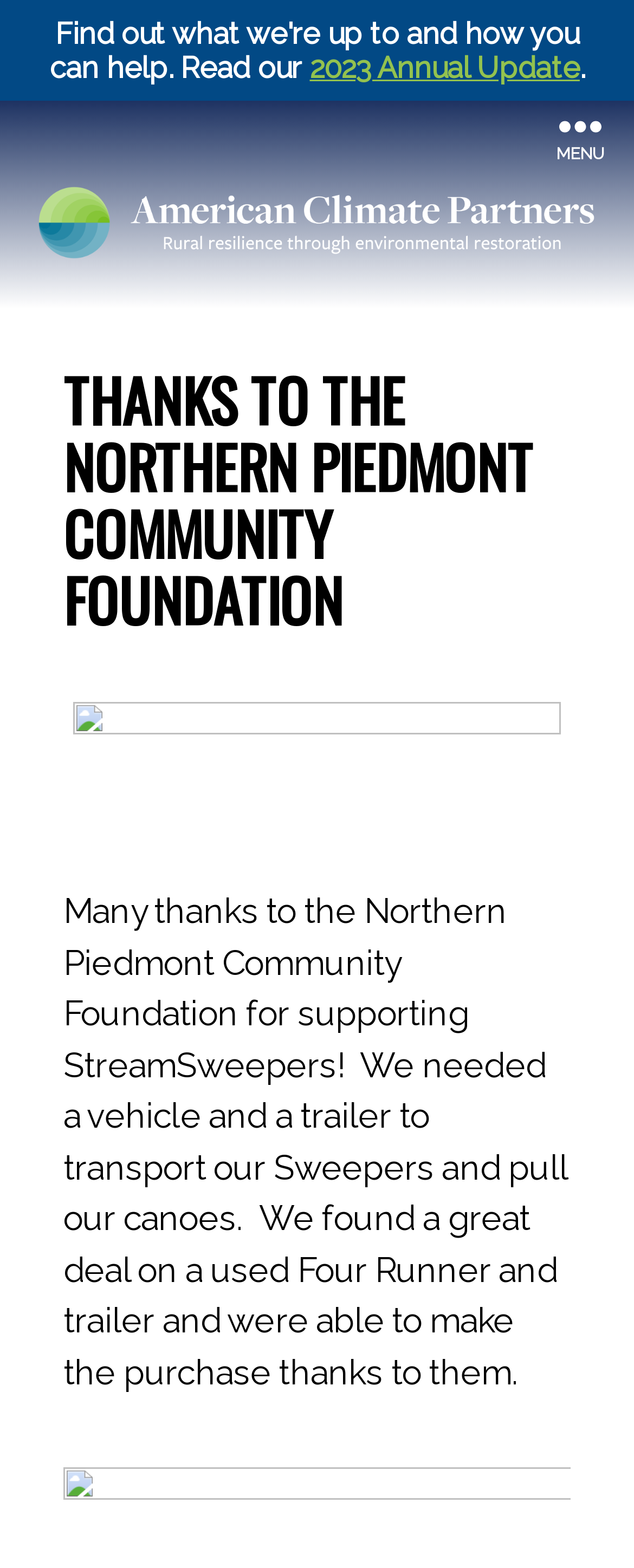Locate the bounding box of the UI element described by: "alt="American Climate Partners logo"" in the given webpage screenshot.

[0.051, 0.116, 0.949, 0.168]